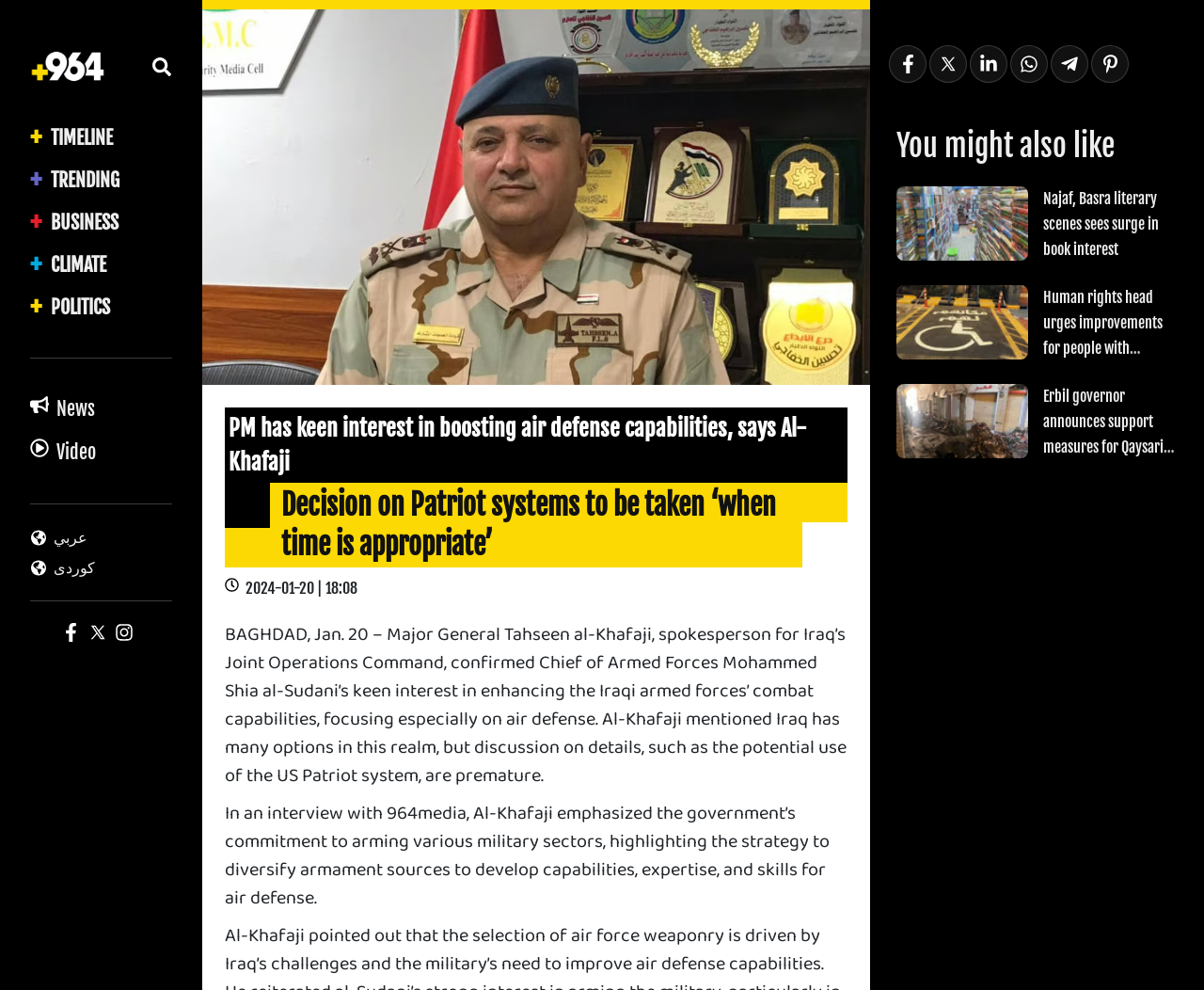Look at the image and write a detailed answer to the question: 
What is the title of the second recommended article?

The second recommended article, as shown in the 'You might also like' section, is titled 'Human rights head urges improvements for people with disabilities in Iraq'.